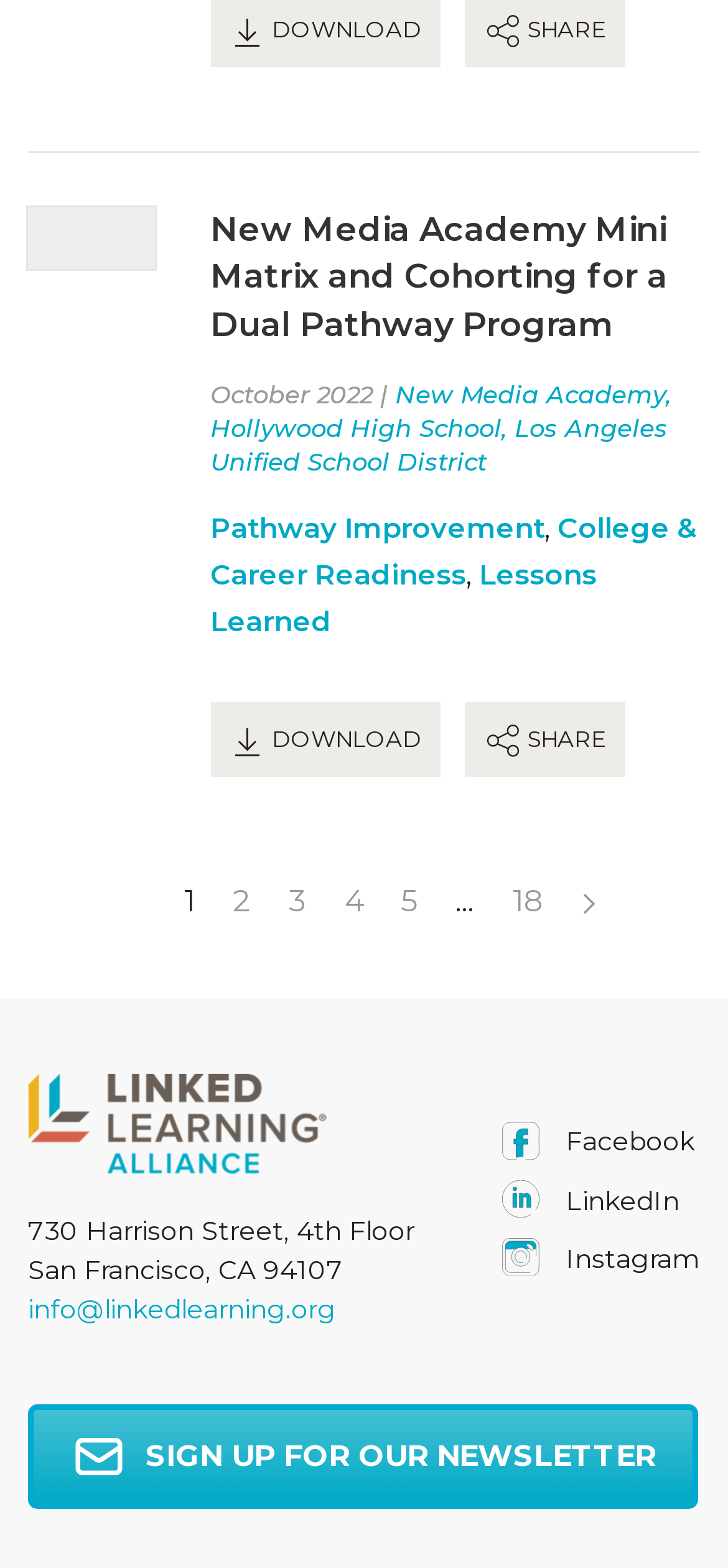How many page numbers are shown?
Please answer using one word or phrase, based on the screenshot.

5